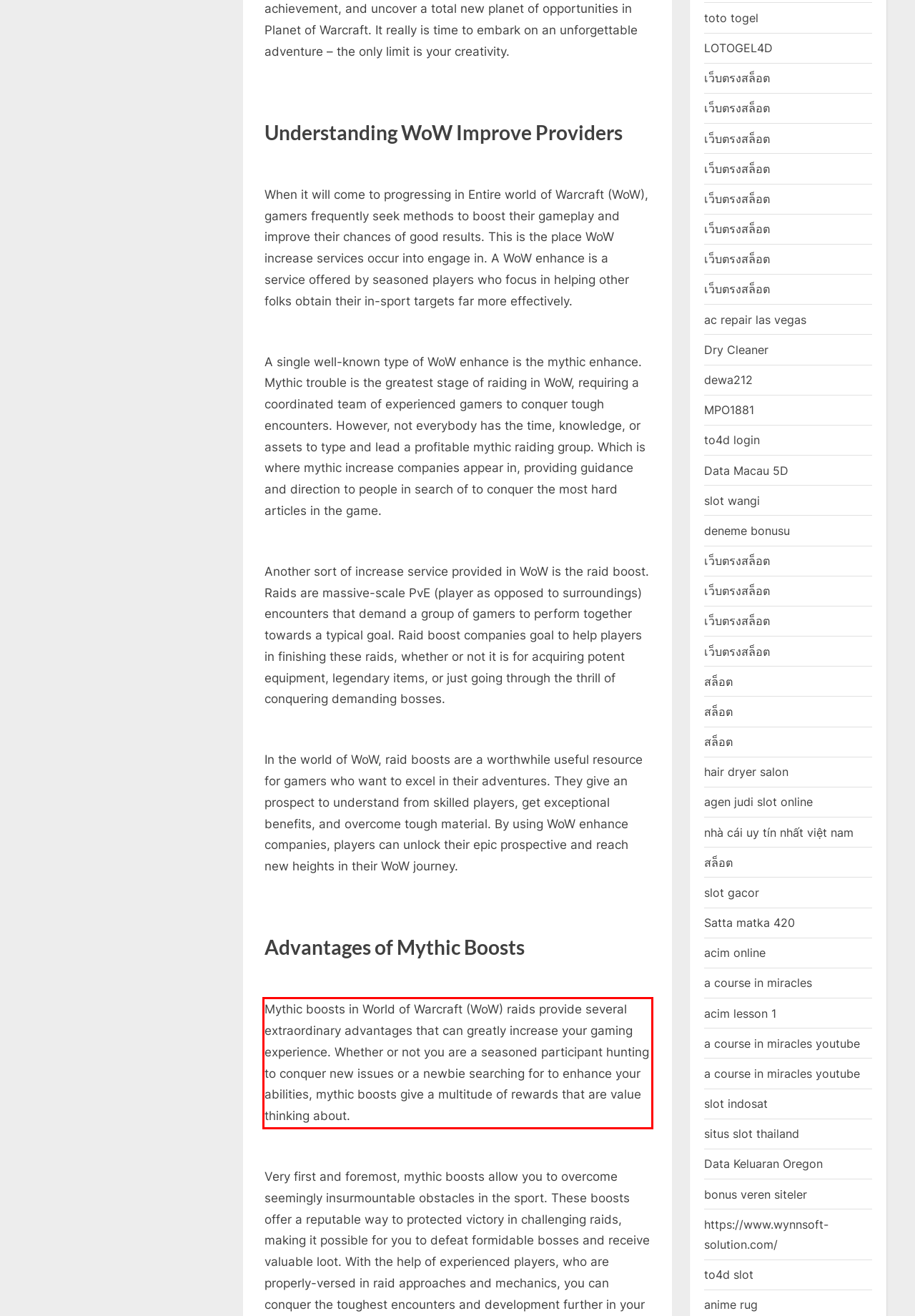Using the provided screenshot of a webpage, recognize and generate the text found within the red rectangle bounding box.

Mythic boosts in World of Warcraft (WoW) raids provide several extraordinary advantages that can greatly increase your gaming experience. Whether or not you are a seasoned participant hunting to conquer new issues or a newbie searching for to enhance your abilities, mythic boosts give a multitude of rewards that are value thinking about.